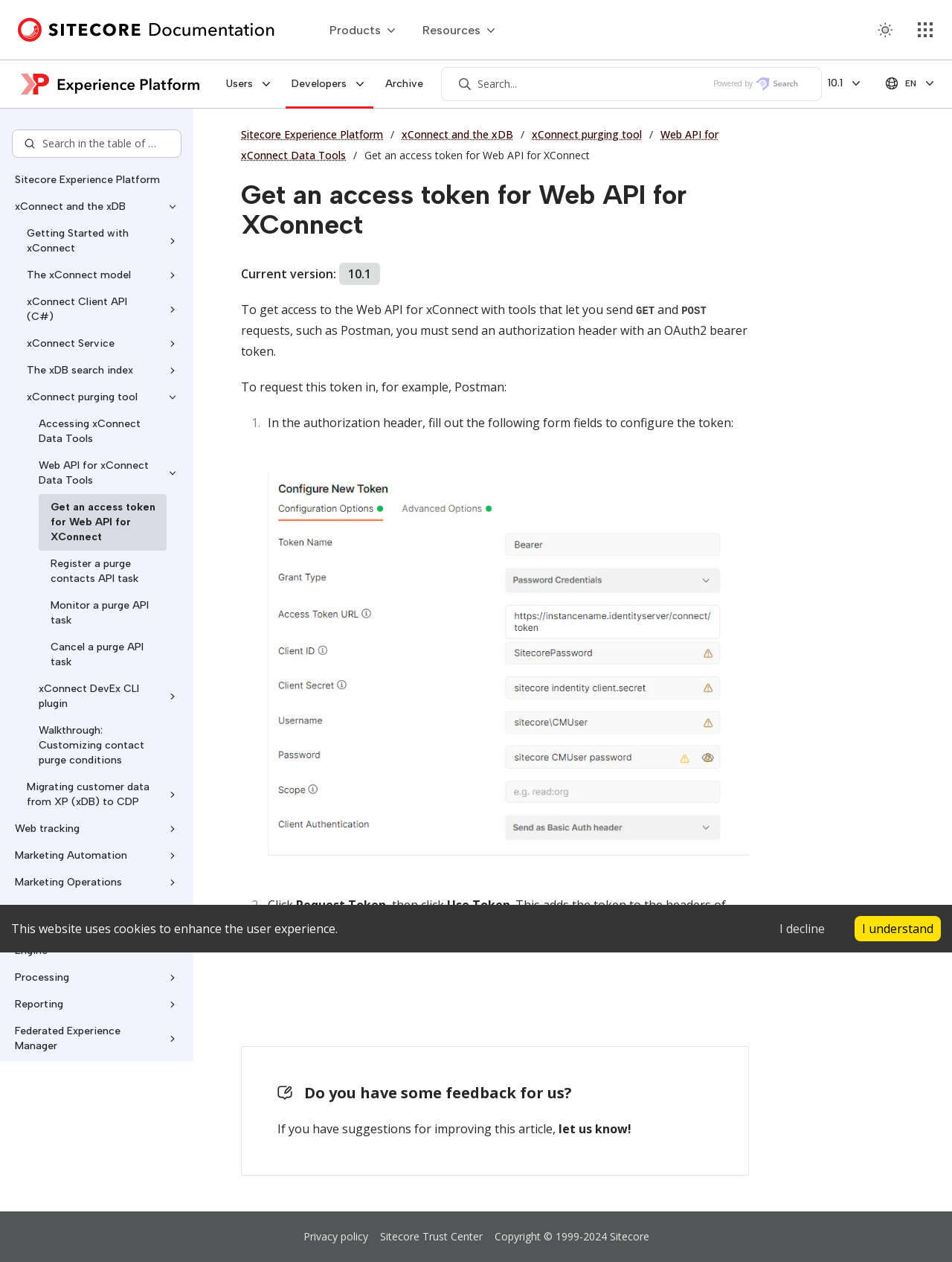Please locate the bounding box coordinates of the element's region that needs to be clicked to follow the instruction: "Search in the table of contents". The bounding box coordinates should be provided as four float numbers between 0 and 1, i.e., [left, top, right, bottom].

[0.012, 0.103, 0.191, 0.125]